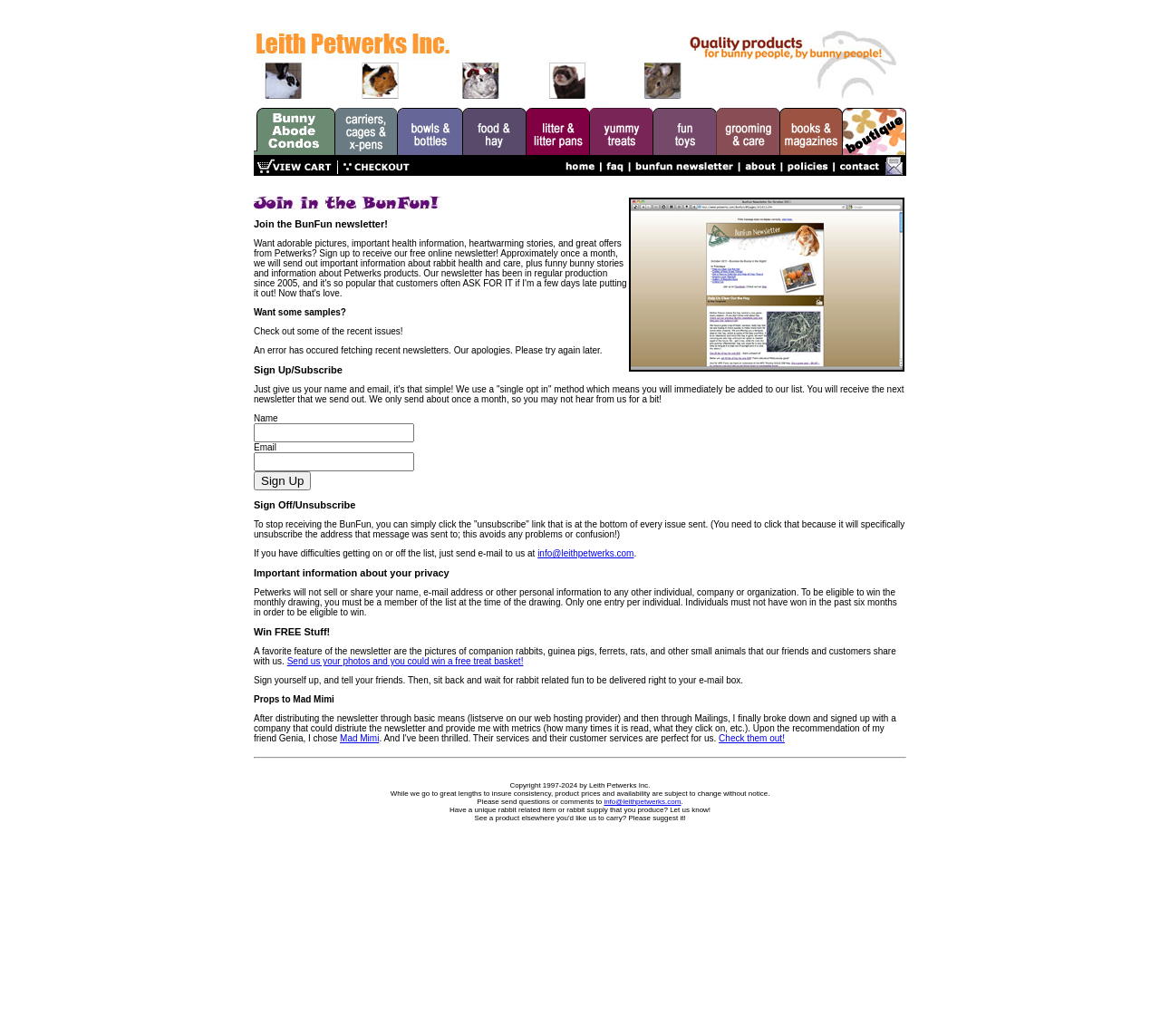Locate the bounding box of the UI element defined by this description: "parent_node: Name name="commit" value="Sign Up"". The coordinates should be given as four float numbers between 0 and 1, formatted as [left, top, right, bottom].

[0.219, 0.455, 0.268, 0.473]